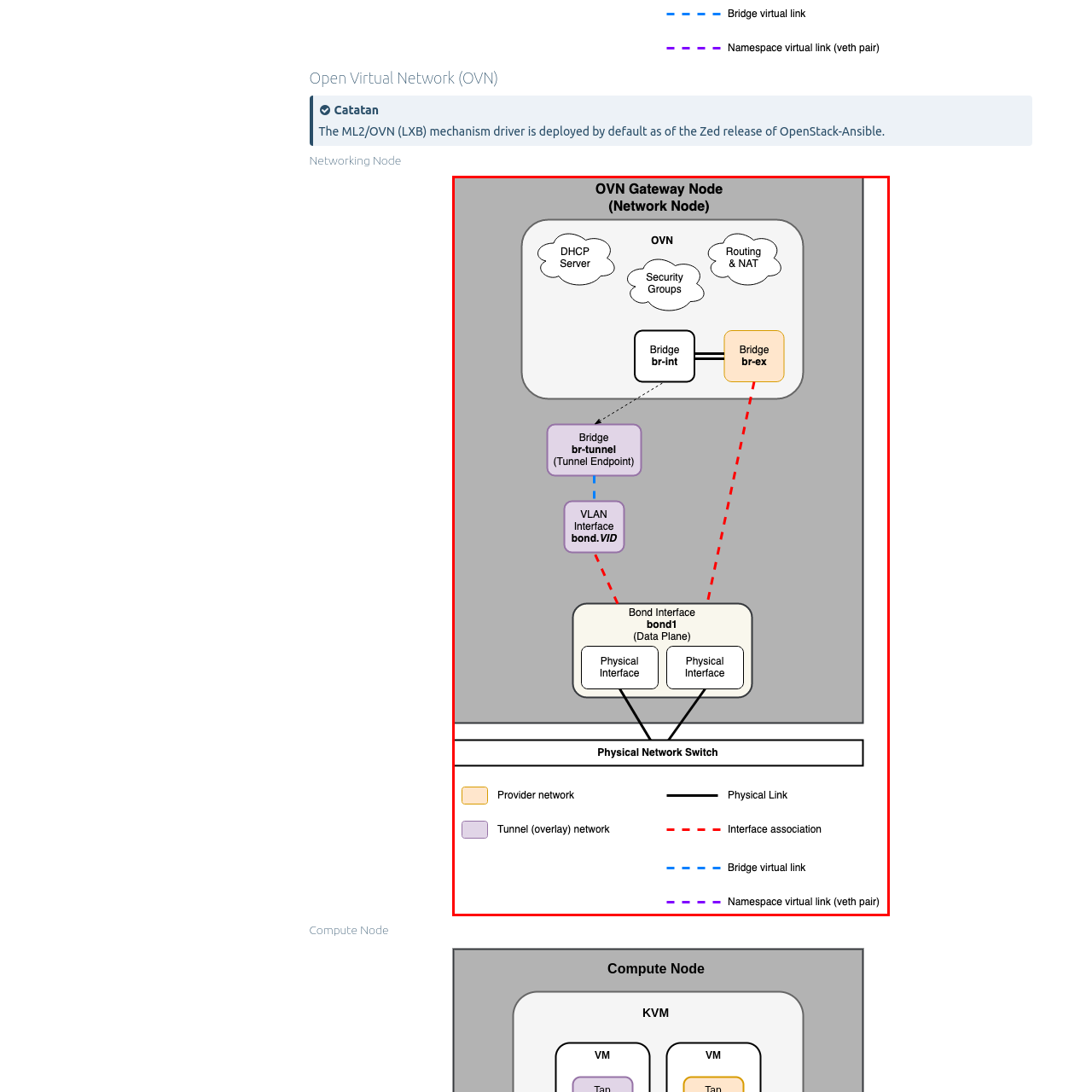Provide a thorough caption for the image that is surrounded by the red boundary.

The image depicts the architecture of an OVN (Open Virtual Network) Gateway Node, illustrating the connectivity and functionality within a network node. Central to the diagram, the OVN component includes a DHCP Server, Security Groups, and supports Routing and NAT operations. 

Key components include two main bridges: `br-int` and `br-ex`, which facilitate internal and external network traffic, respectively. The `br-tunnel` acts as a tunnel endpoint, highlighted in purple. A VLAN interface, designated as `bond.VID`, connects to a bond interface labeled `bond1`, which represents the data plane. This bond interface further links to multiple physical interfaces.

At the bottom of the diagram, the Physical Network Switch is shown, emphasizing the connections to both the provider network and overlay networks through various link types, including physical, tunnel, and namespace virtual links.

The overall layout provides a comprehensive view of how the OVN Gateway Node integrates its elements to manage network communications efficiently.